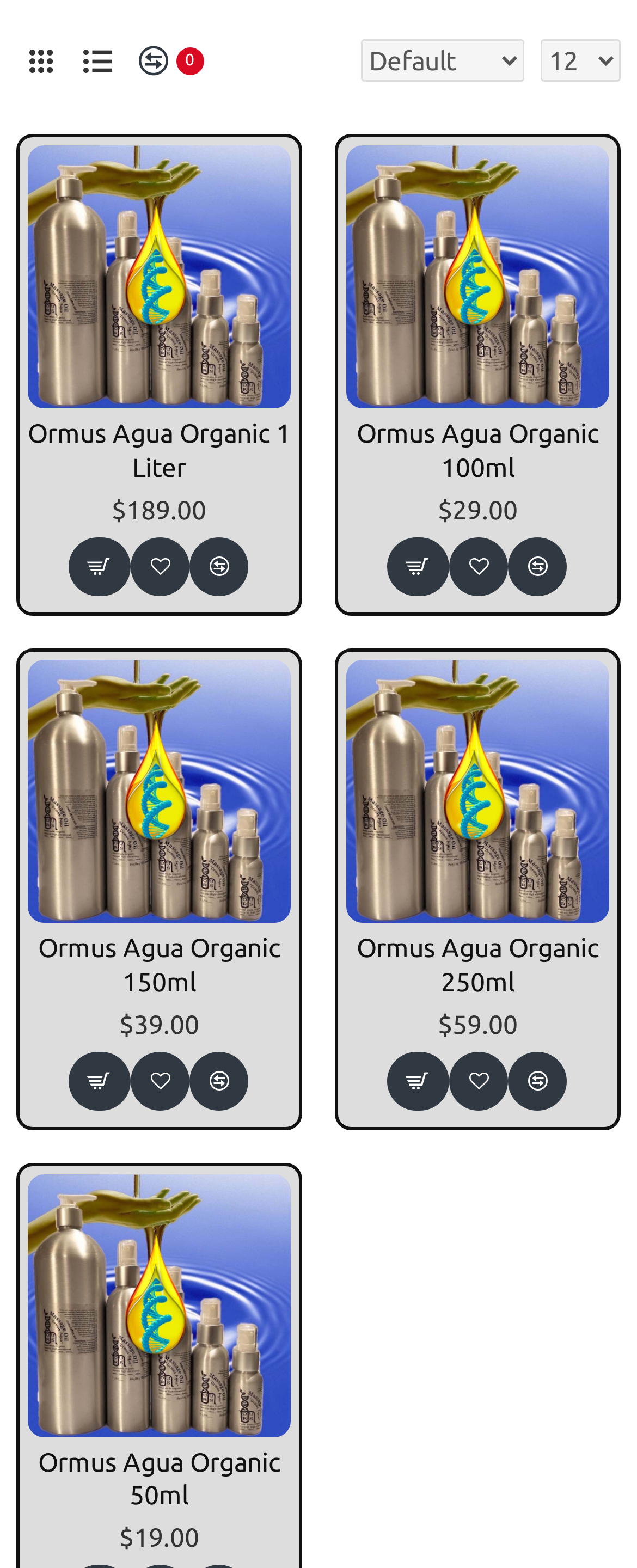Please respond to the question with a concise word or phrase:
What is the most expensive Ormus Agua Organic product?

$189.00